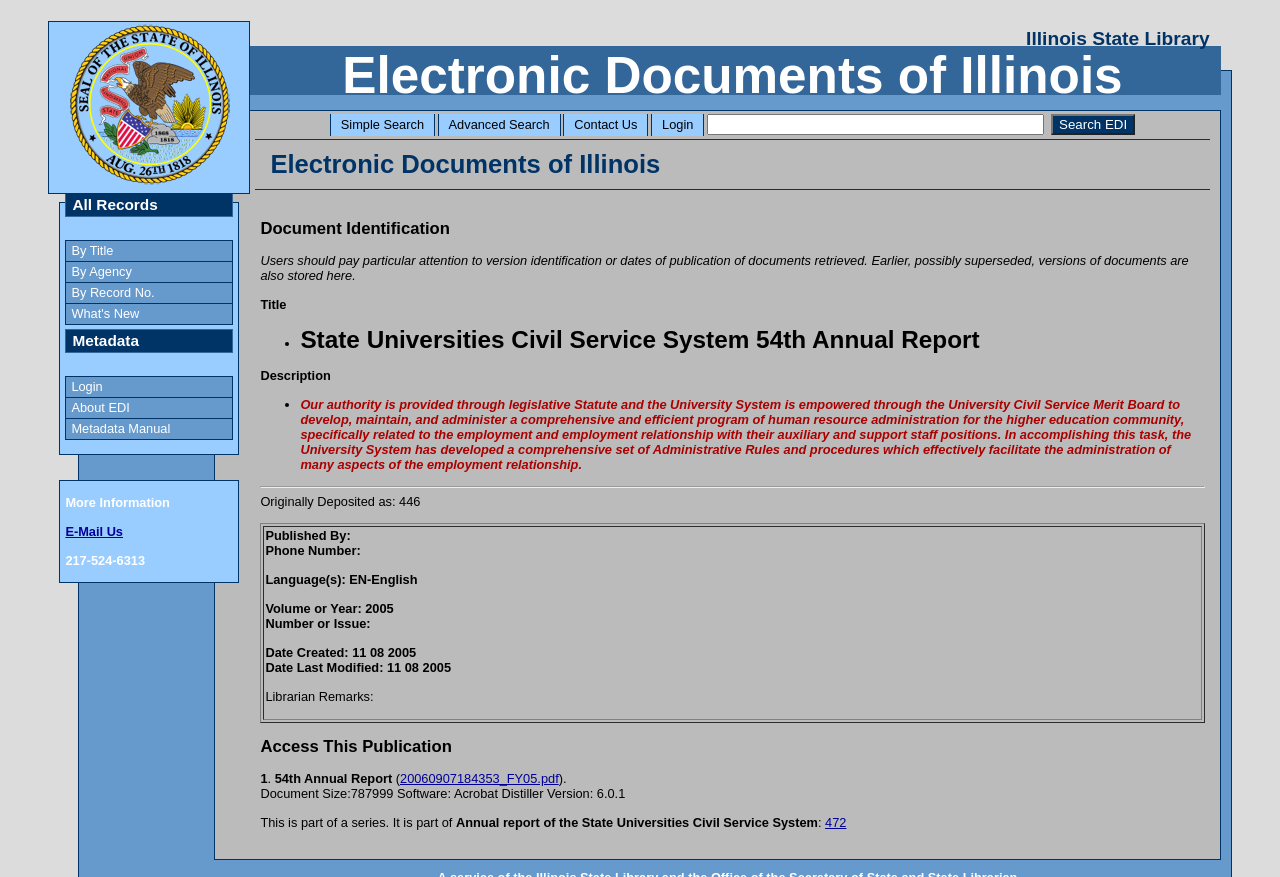What is the title of the document?
Please provide a single word or phrase as your answer based on the image.

54th Annual Report